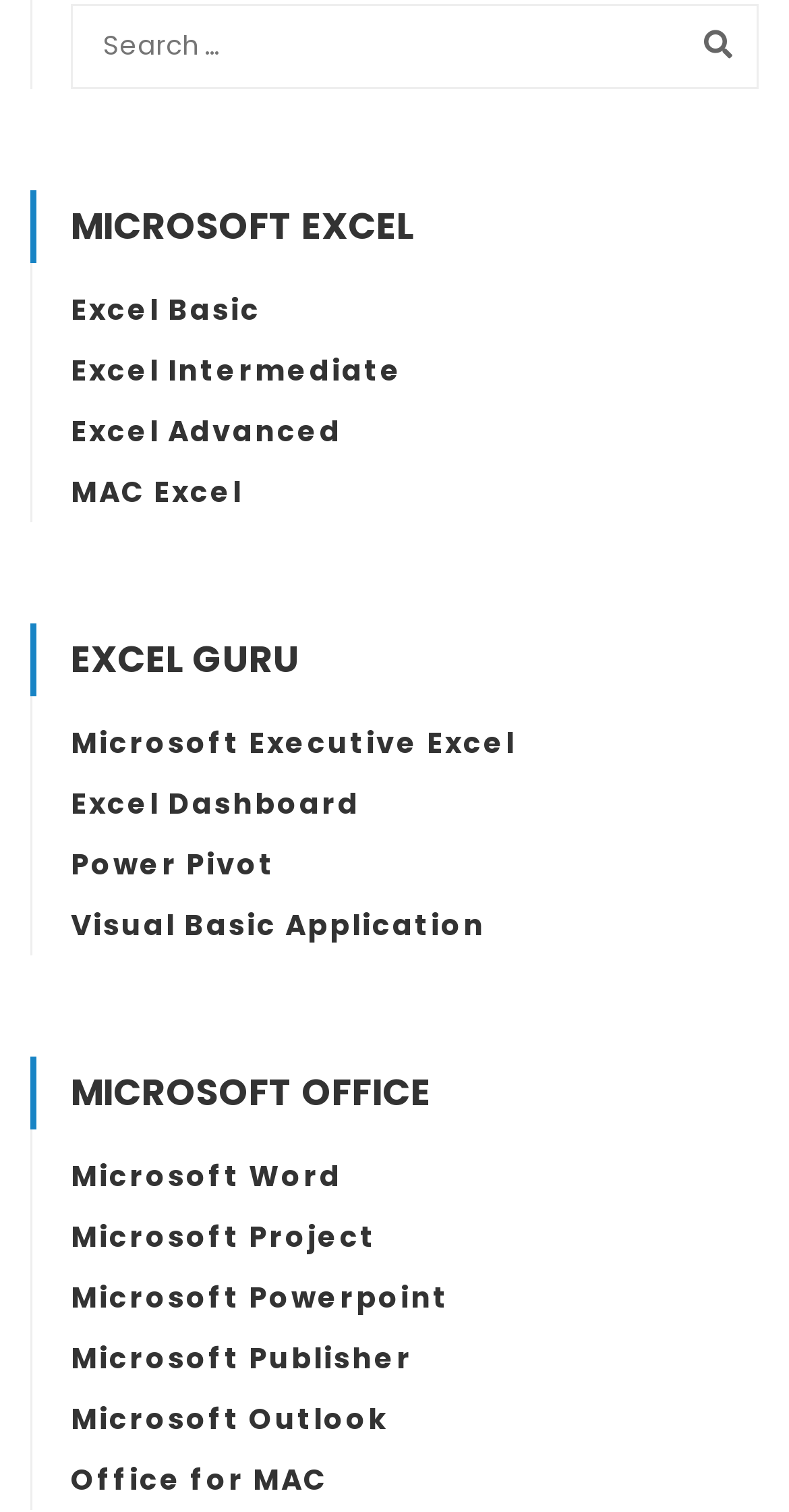Please predict the bounding box coordinates (top-left x, top-left y, bottom-right x, bottom-right y) for the UI element in the screenshot that fits the description: value="Search"

[0.833, 0.001, 0.962, 0.057]